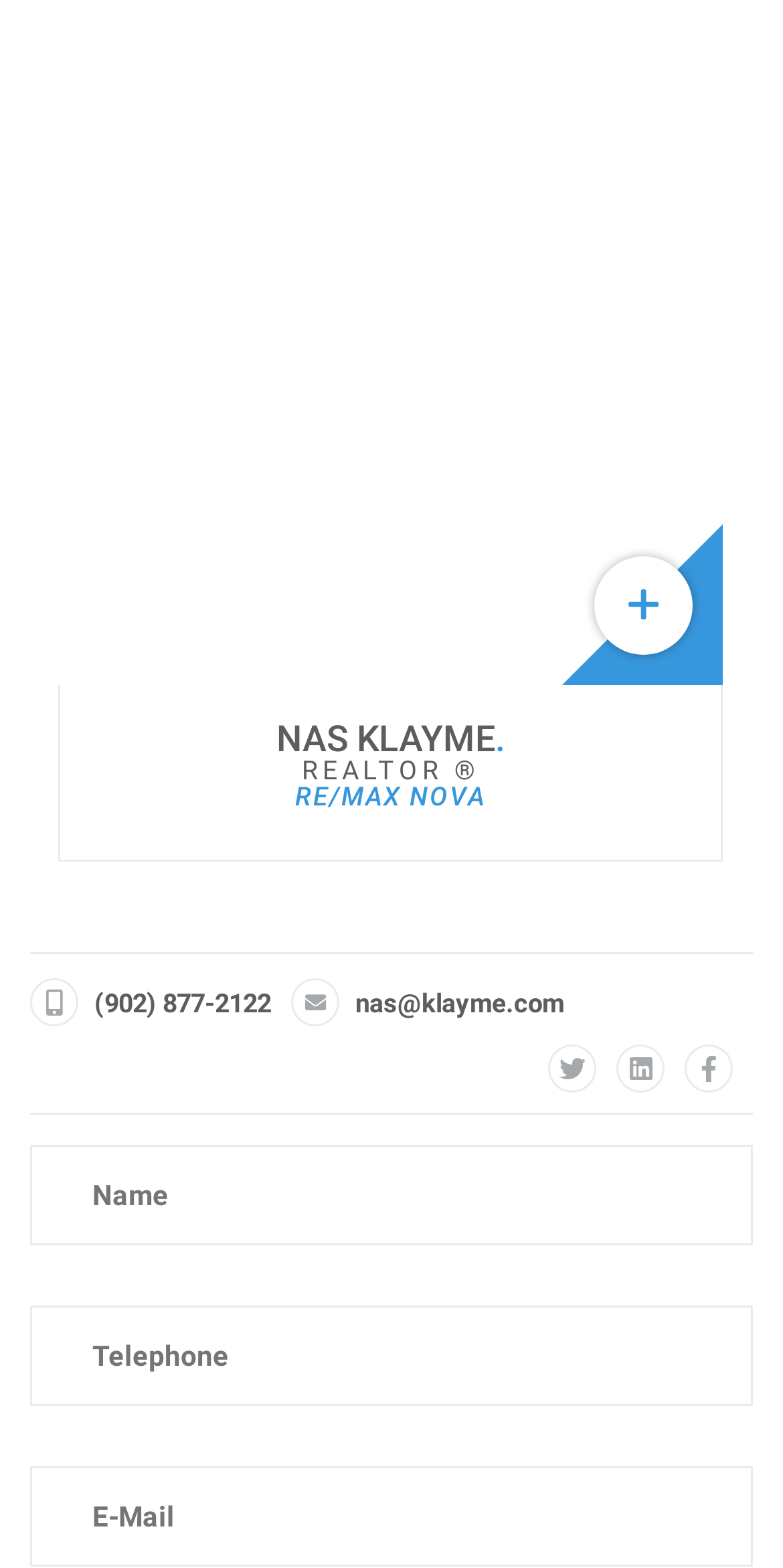Locate the bounding box coordinates of the element you need to click to accomplish the task described by this instruction: "Enter your name".

[0.038, 0.731, 0.962, 0.795]